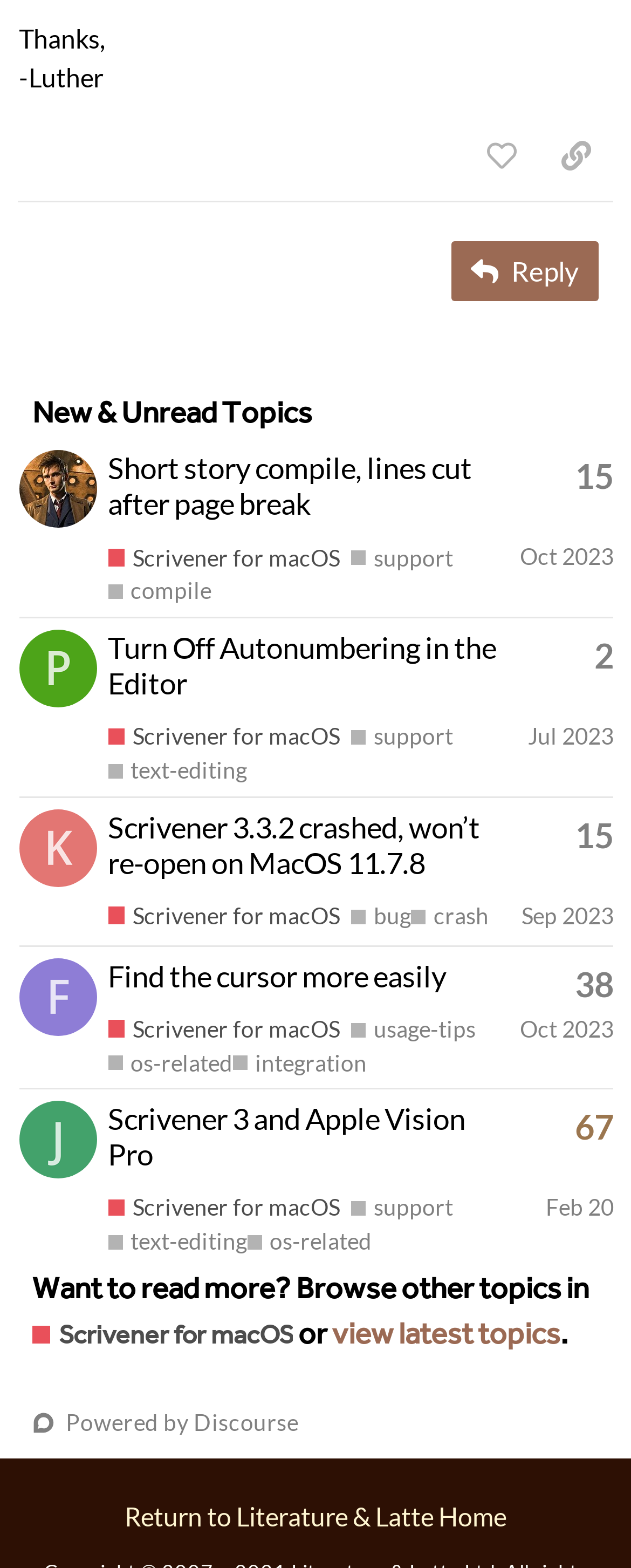Respond to the following question using a concise word or phrase: 
How many topics are listed in the table?

4